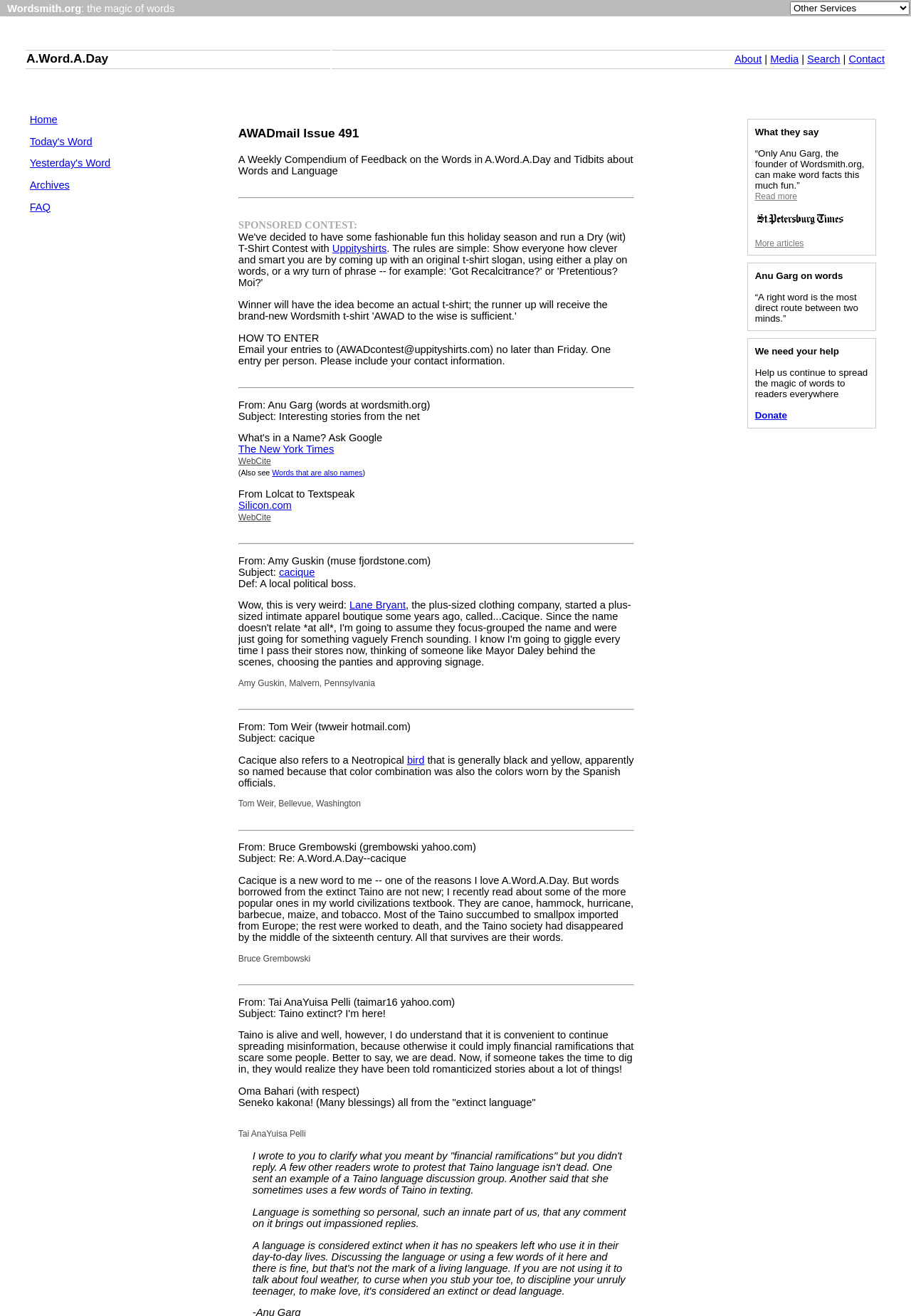How can one support the website?
With the help of the image, please provide a detailed response to the question.

At the bottom of the webpage, there is a section that says 'We need your help' and provides a link to 'Donate', indicating that one can support the website by making a donation.